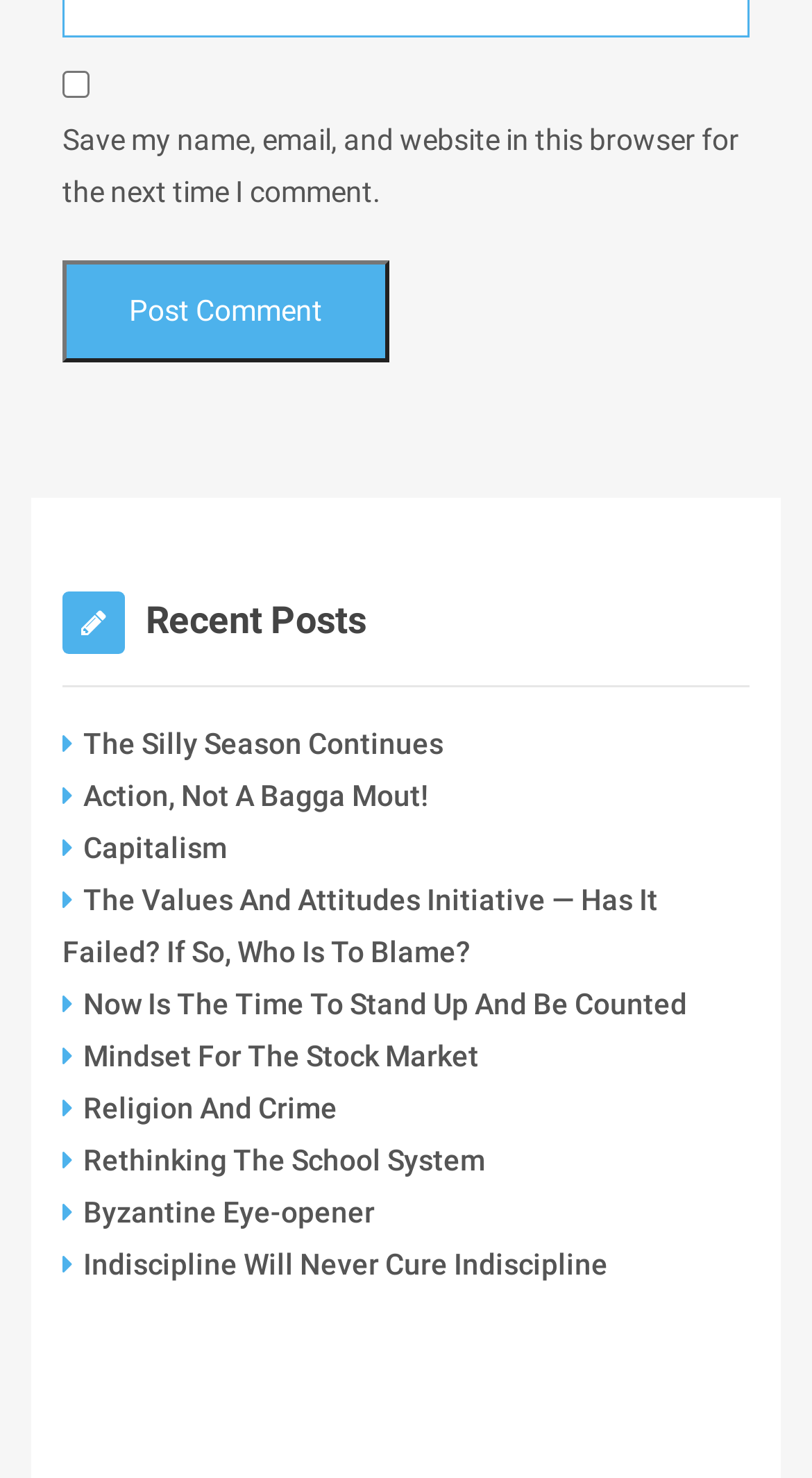Find the bounding box coordinates of the element I should click to carry out the following instruction: "Explore the post 'Byzantine Eye-opener'".

[0.077, 0.809, 0.462, 0.832]